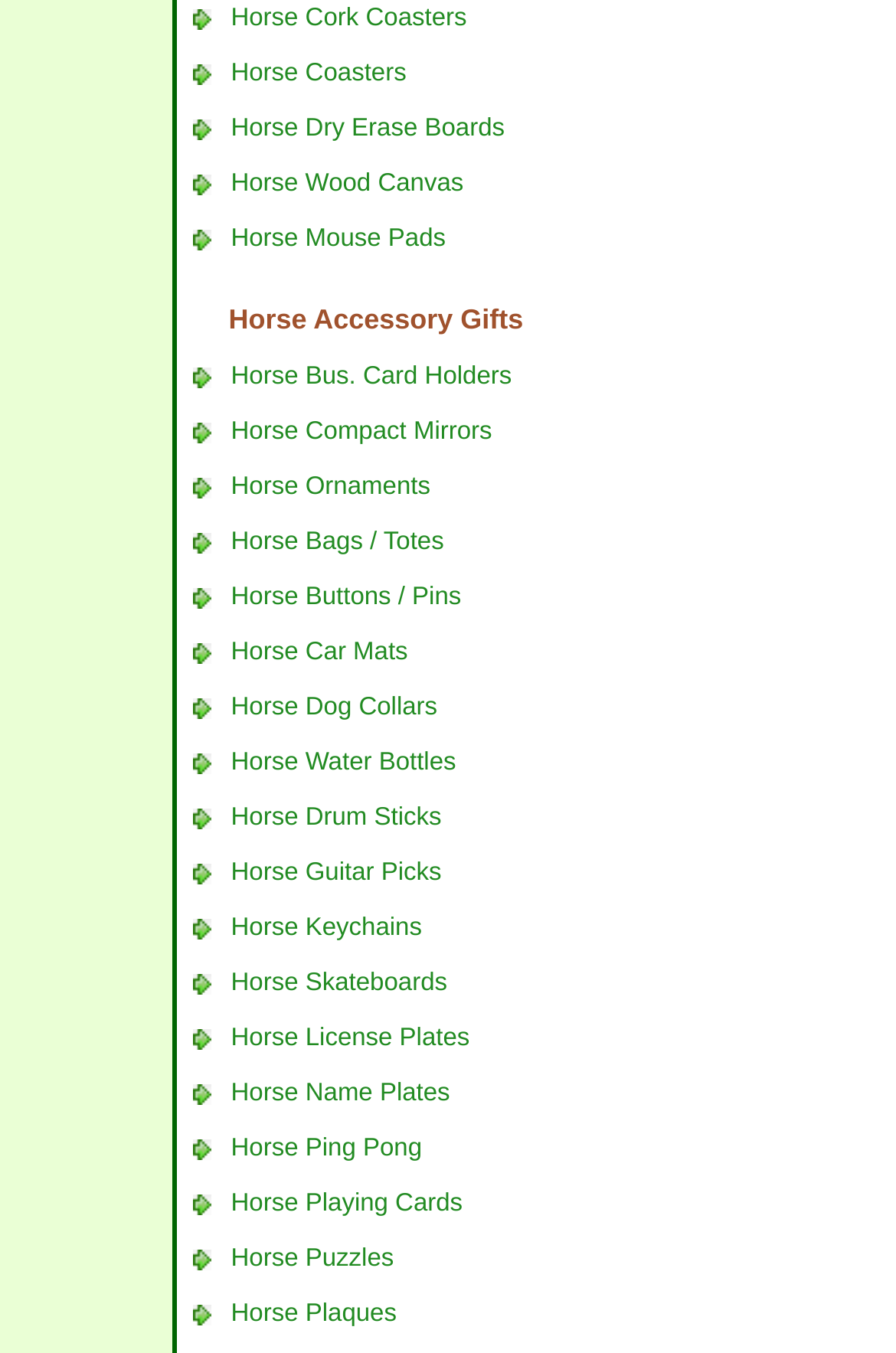Give a one-word or short-phrase answer to the following question: 
What is the product category of the item with the link 'Horse Water Bottles'?

Horse Accessory Gifts